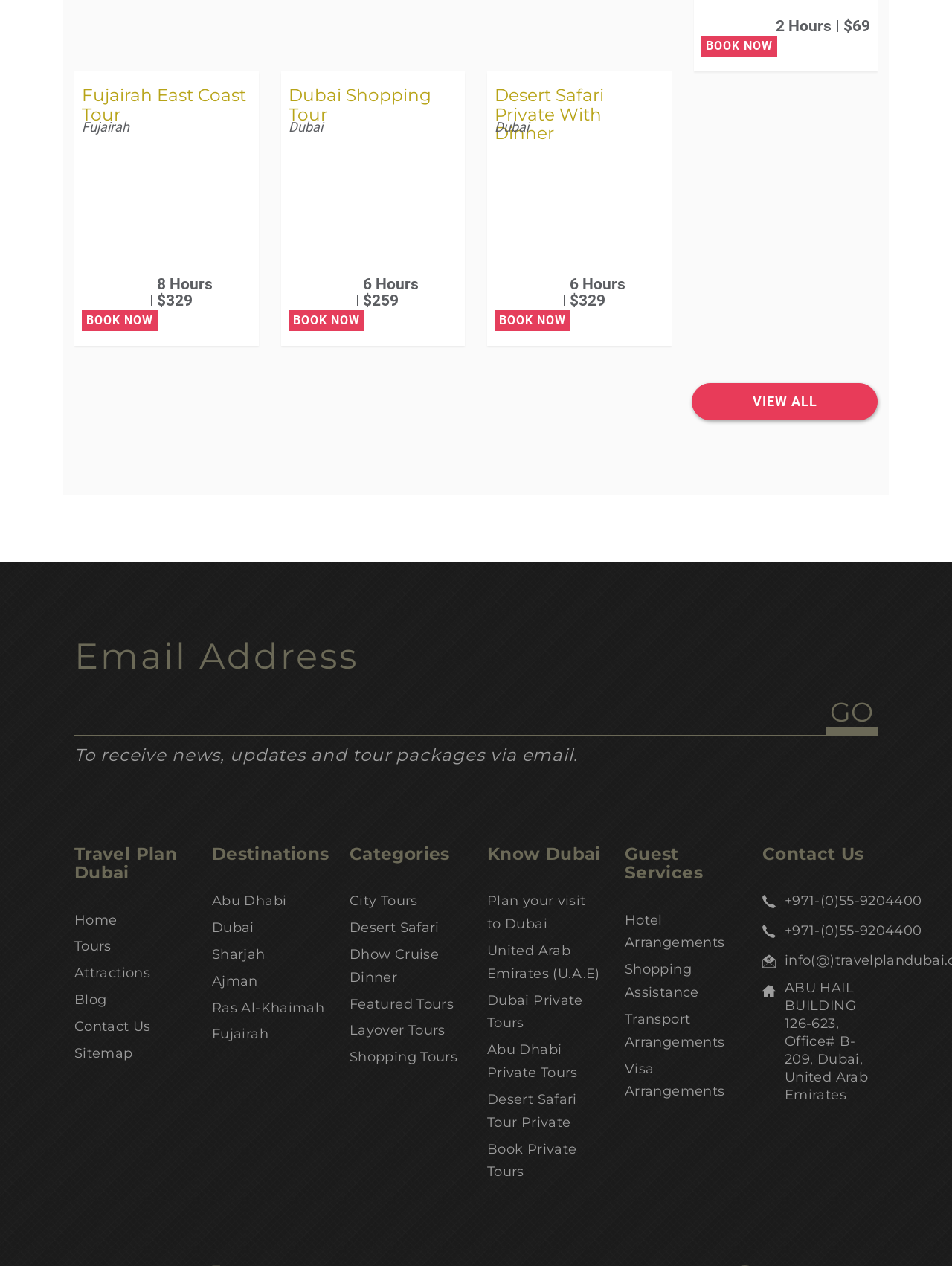Pinpoint the bounding box coordinates of the area that must be clicked to complete this instruction: "Go to Dubai Shopping Tour".

[0.303, 0.067, 0.453, 0.098]